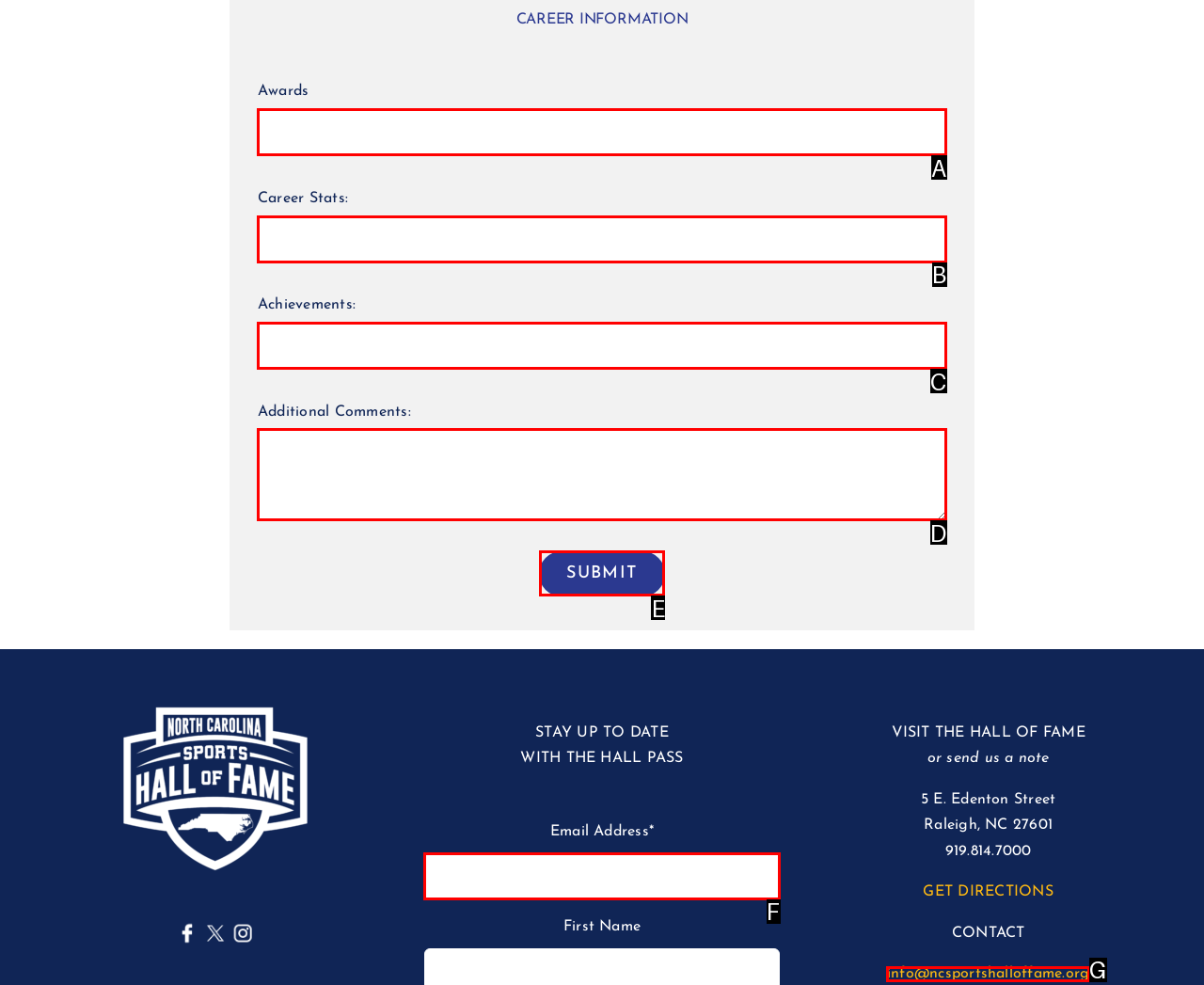Based on the description: parent_node: Achievements: name="achievements:_"
Select the letter of the corresponding UI element from the choices provided.

C